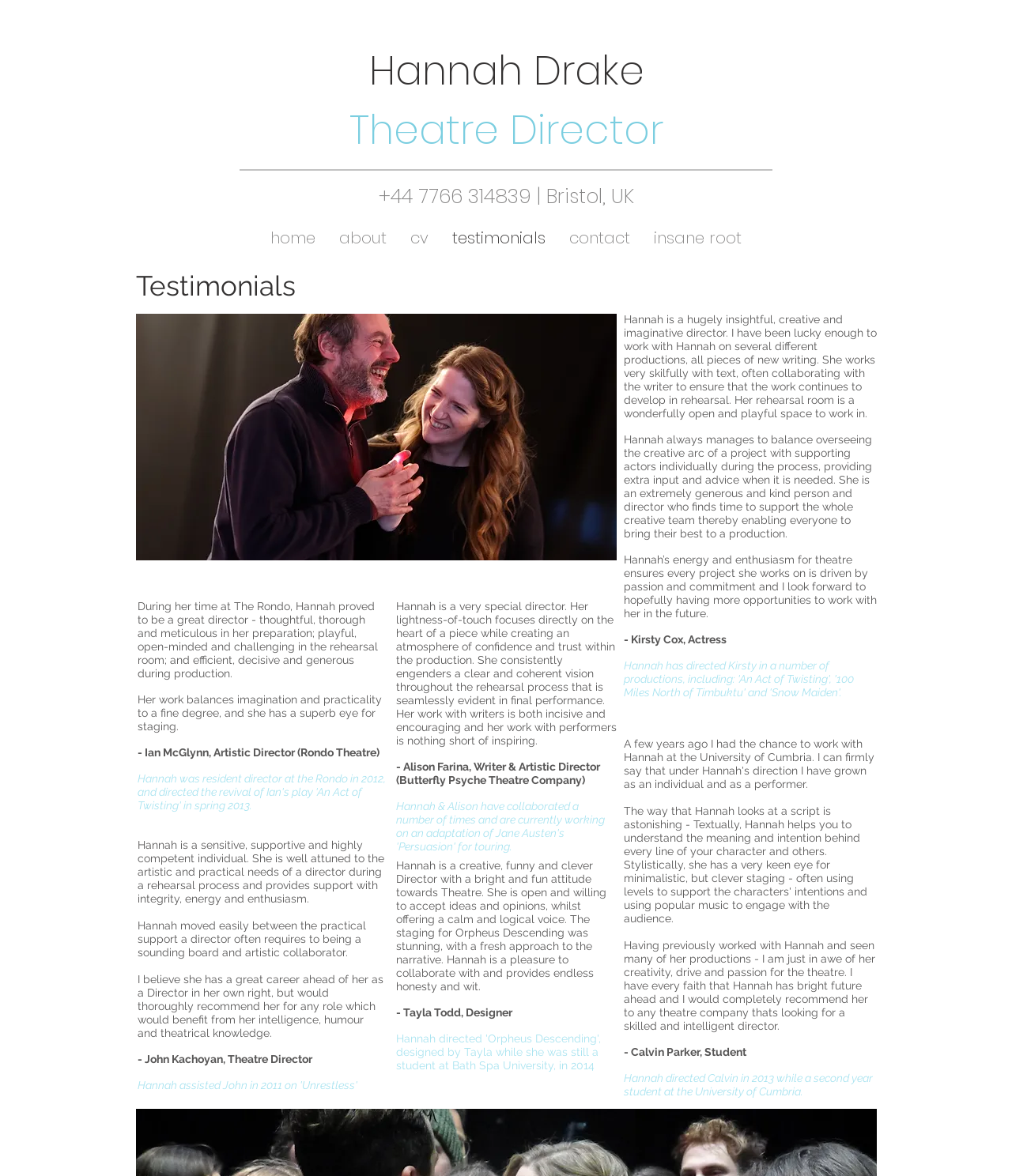Identify the bounding box of the HTML element described as: "input value="Comment *" name="comment"".

None